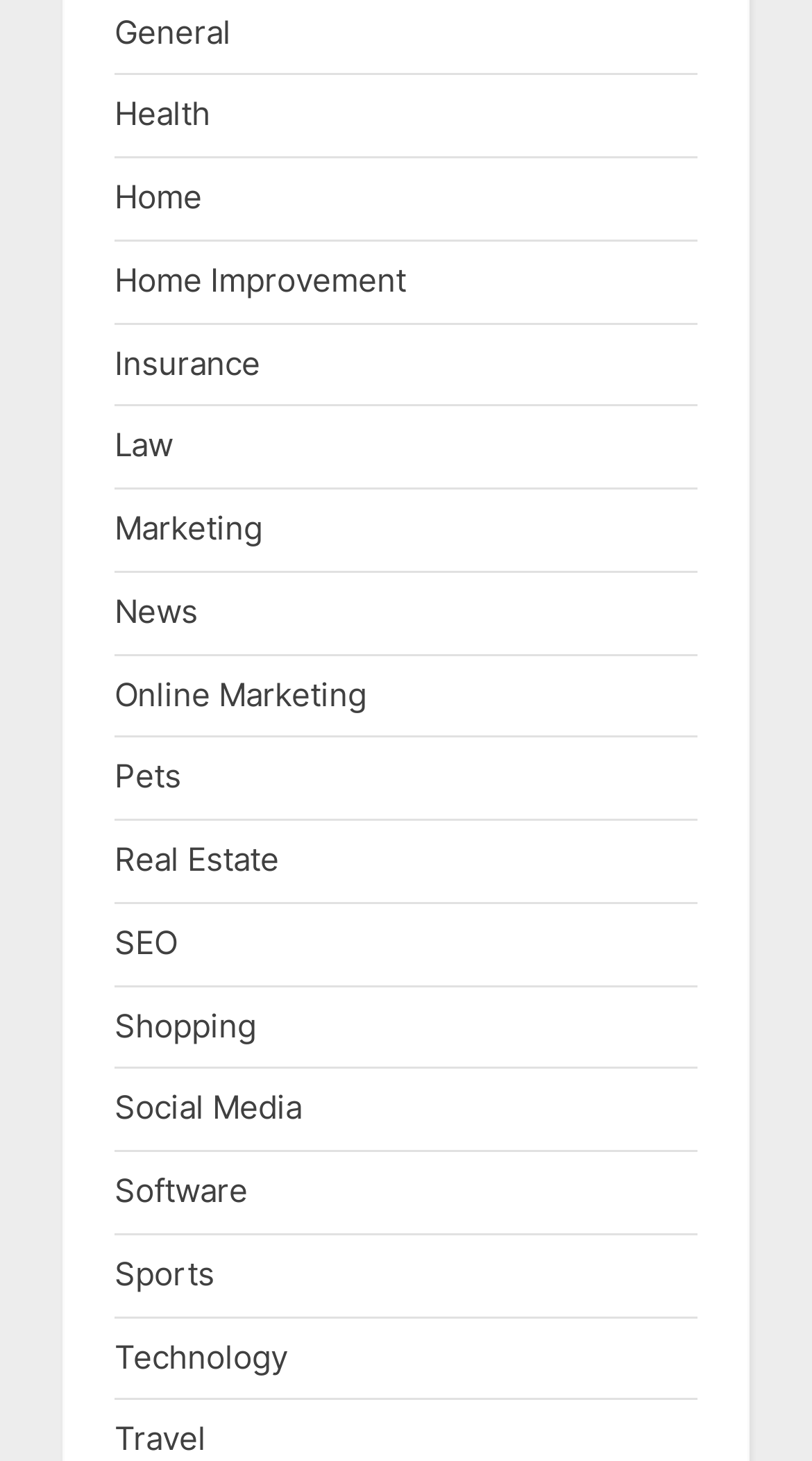How many categories start with 'S'? Based on the screenshot, please respond with a single word or phrase.

3